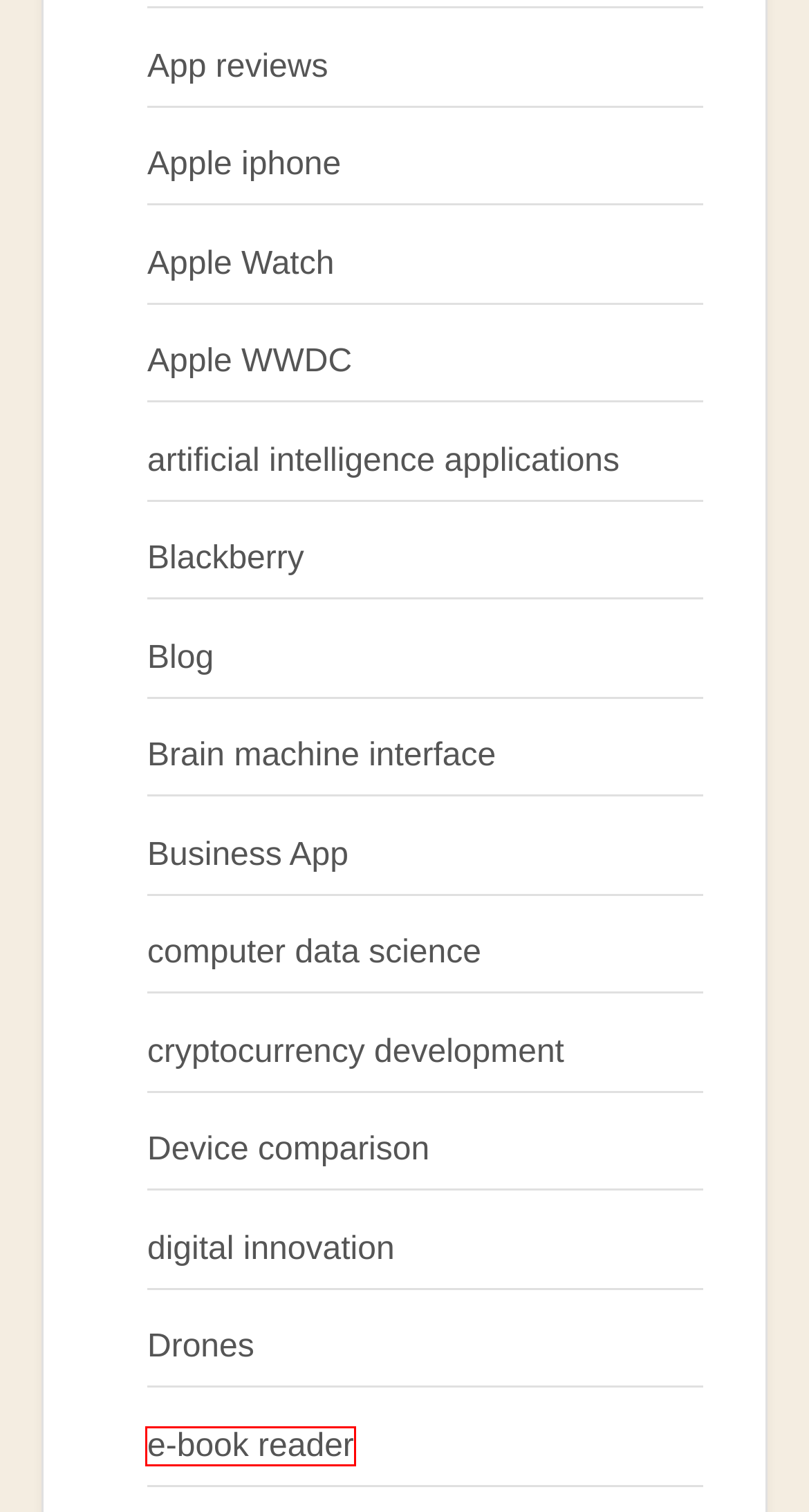Analyze the screenshot of a webpage that features a red rectangle bounding box. Pick the webpage description that best matches the new webpage you would see after clicking on the element within the red bounding box. Here are the candidates:
A. artificial intelligence applications - The future of technology
B. Drones - The future of technology
C. digital innovation - The future of technology
D. Device comparison - The future of technology
E. Apple Watch - The future of technology
F. Blackberry - The future of technology
G. e-book reader - The future of technology
H. App reviews - The future of technology

G